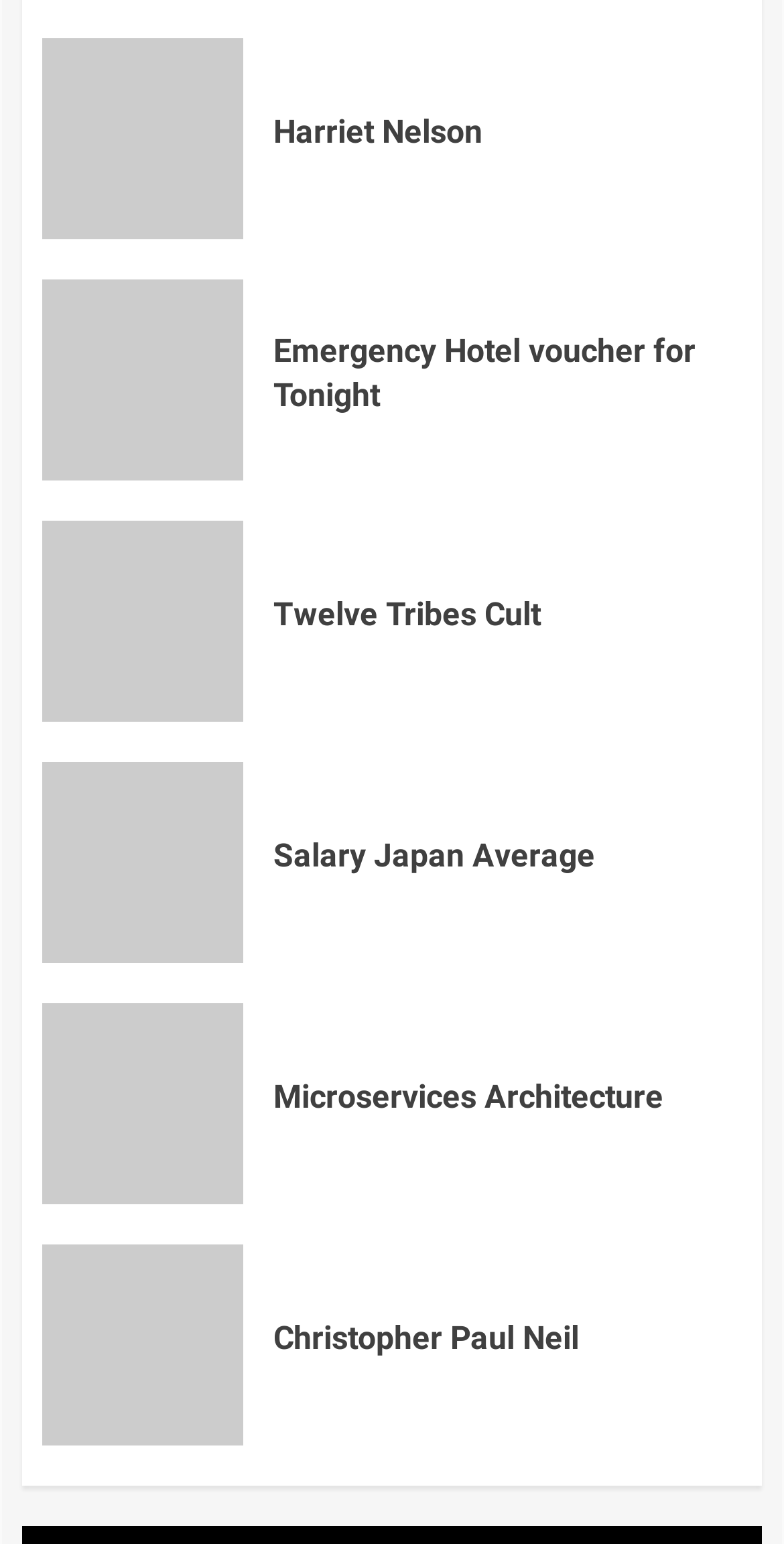Find the bounding box coordinates of the clickable area that will achieve the following instruction: "Explore Microservices Architecture".

[0.349, 0.697, 0.946, 0.726]